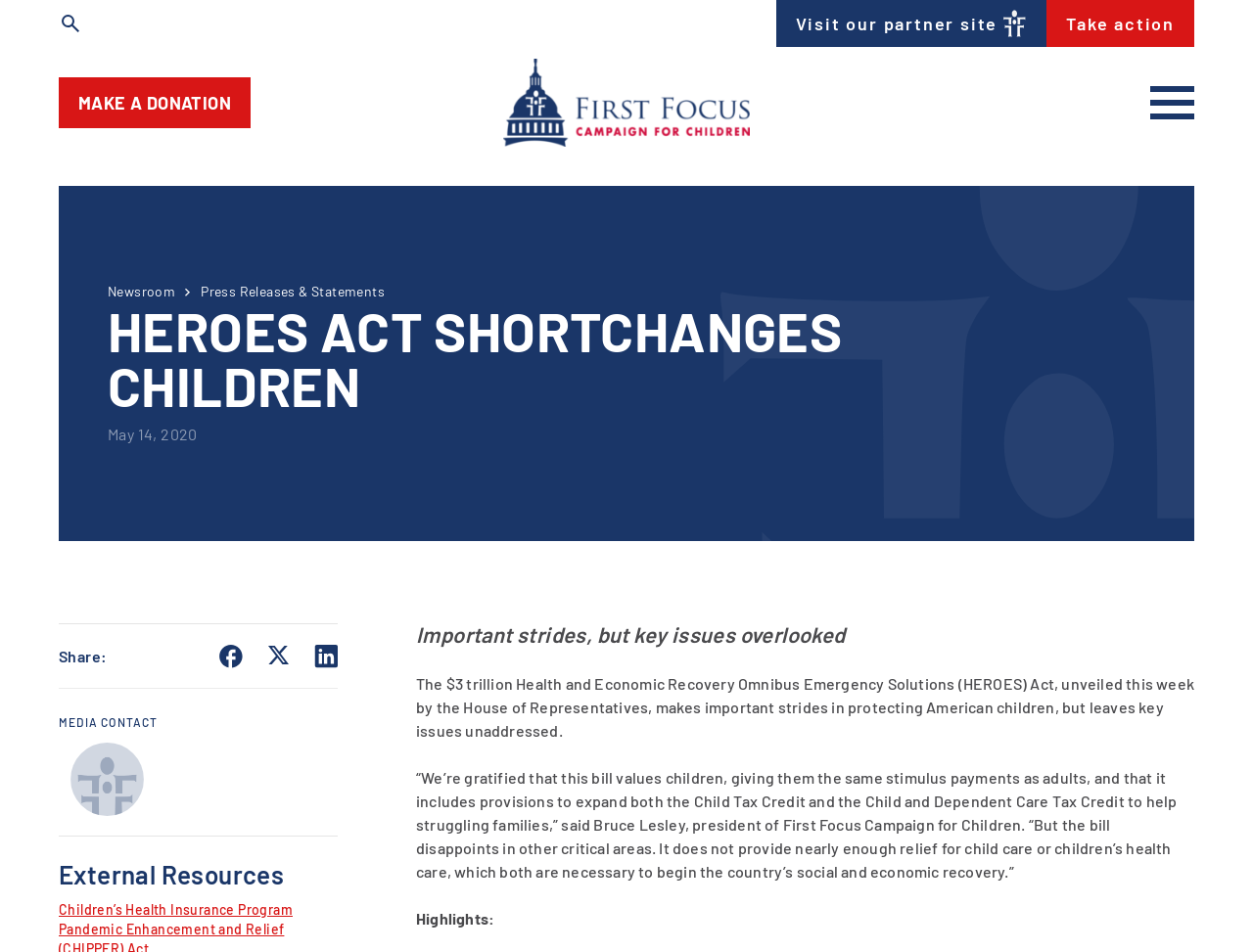Please predict the bounding box coordinates of the element's region where a click is necessary to complete the following instruction: "Make a donation". The coordinates should be represented by four float numbers between 0 and 1, i.e., [left, top, right, bottom].

[0.047, 0.081, 0.2, 0.135]